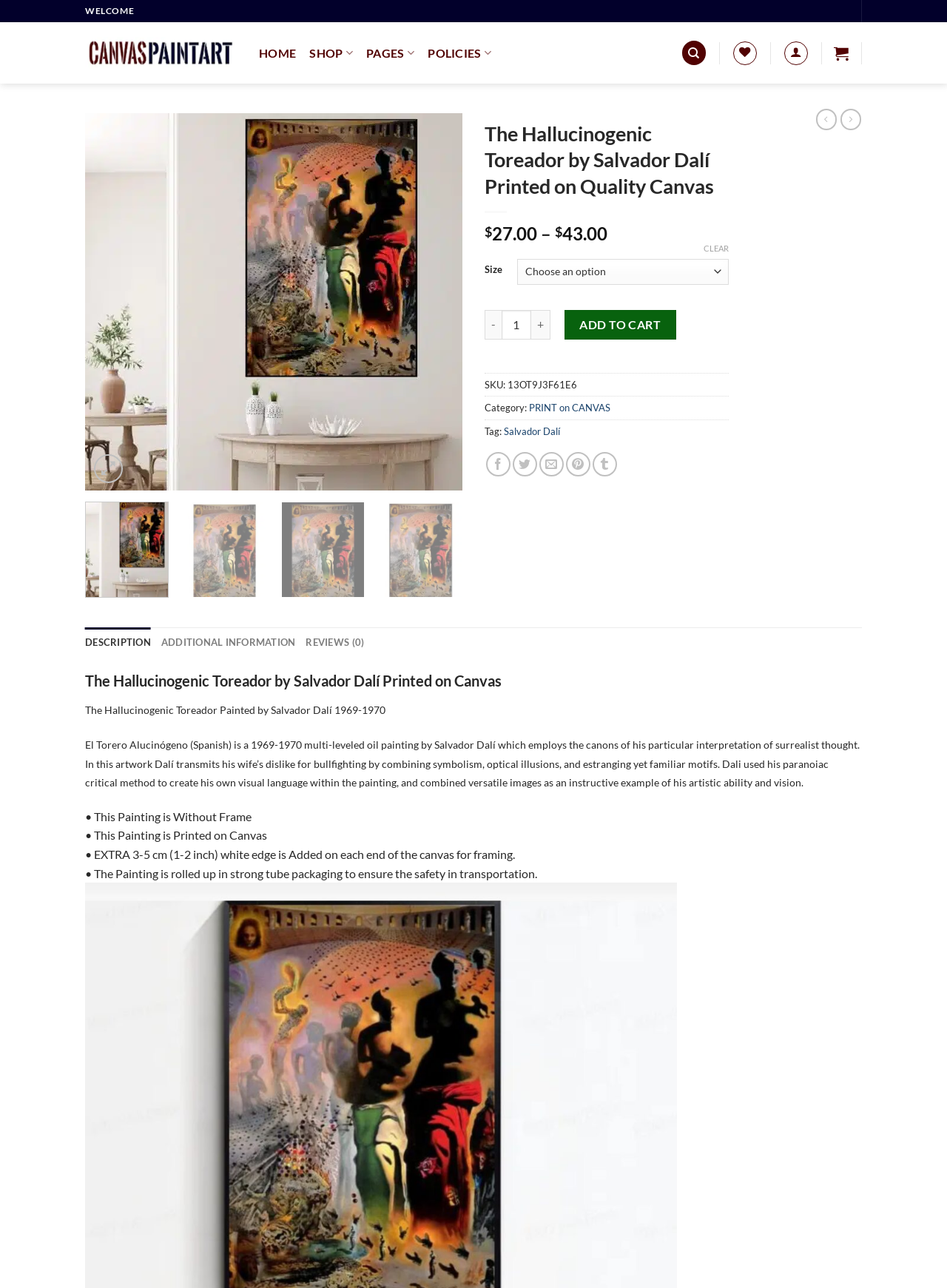Locate the coordinates of the bounding box for the clickable region that fulfills this instruction: "Search for a product".

[0.72, 0.032, 0.745, 0.05]